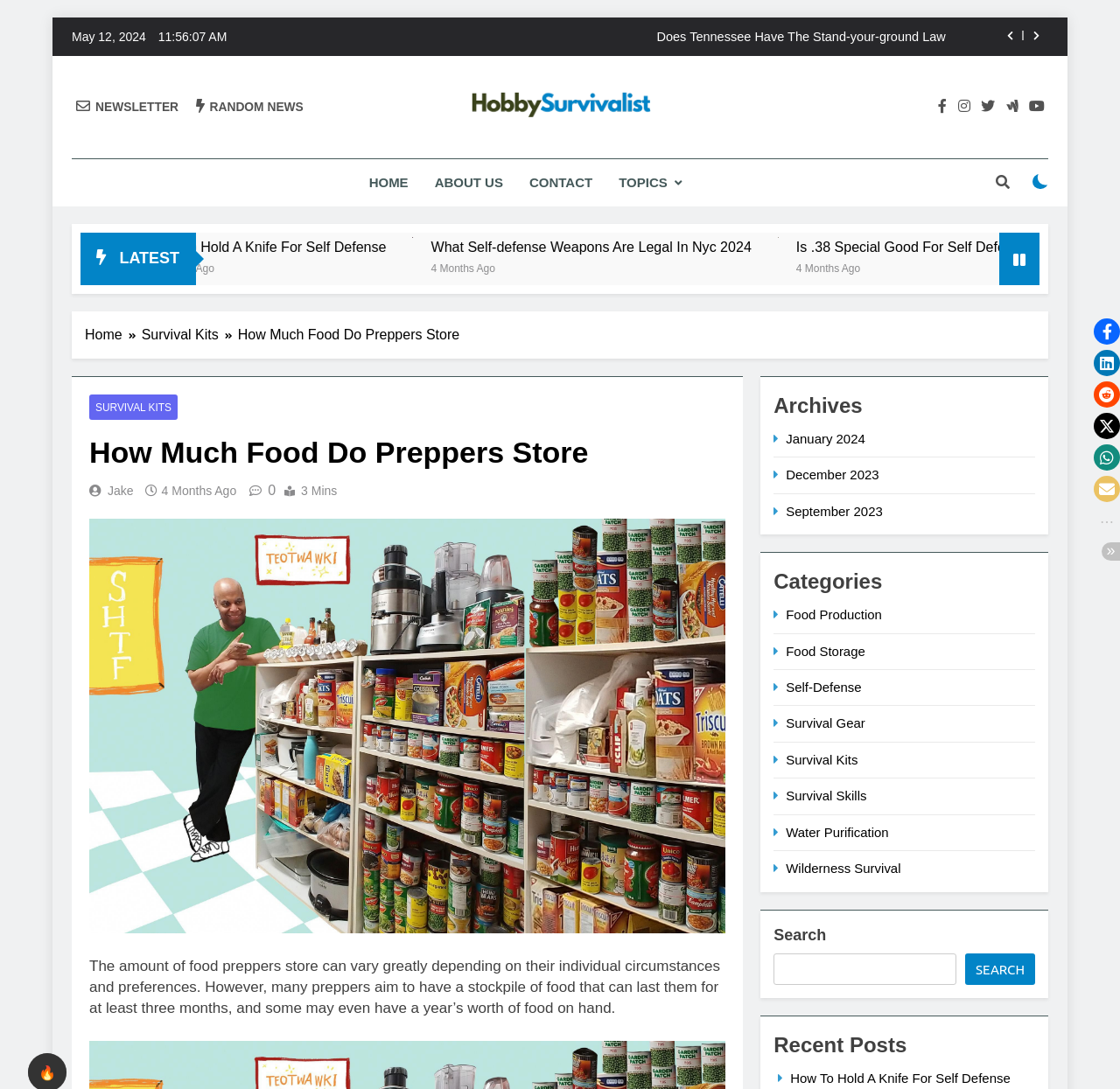Locate the bounding box coordinates of the clickable area needed to fulfill the instruction: "Click the industrial flooring link".

None